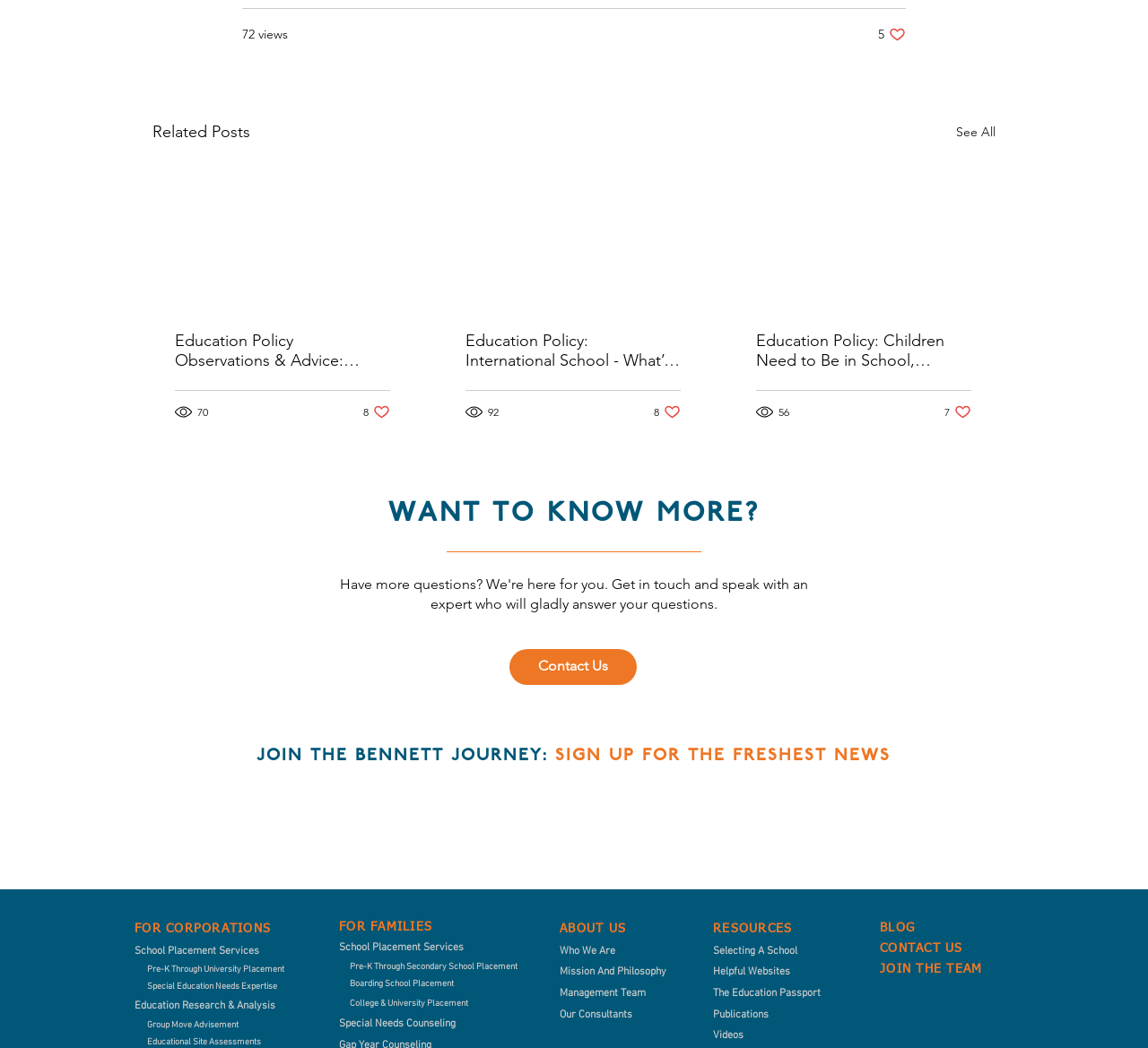With reference to the screenshot, provide a detailed response to the question below:
What is the purpose of the 'CONTACT US' link?

The 'CONTACT US' link is located at the bottom of the webpage, and its purpose is to allow users to get in touch with the website owner or administrator, likely to ask questions, provide feedback, or request information.